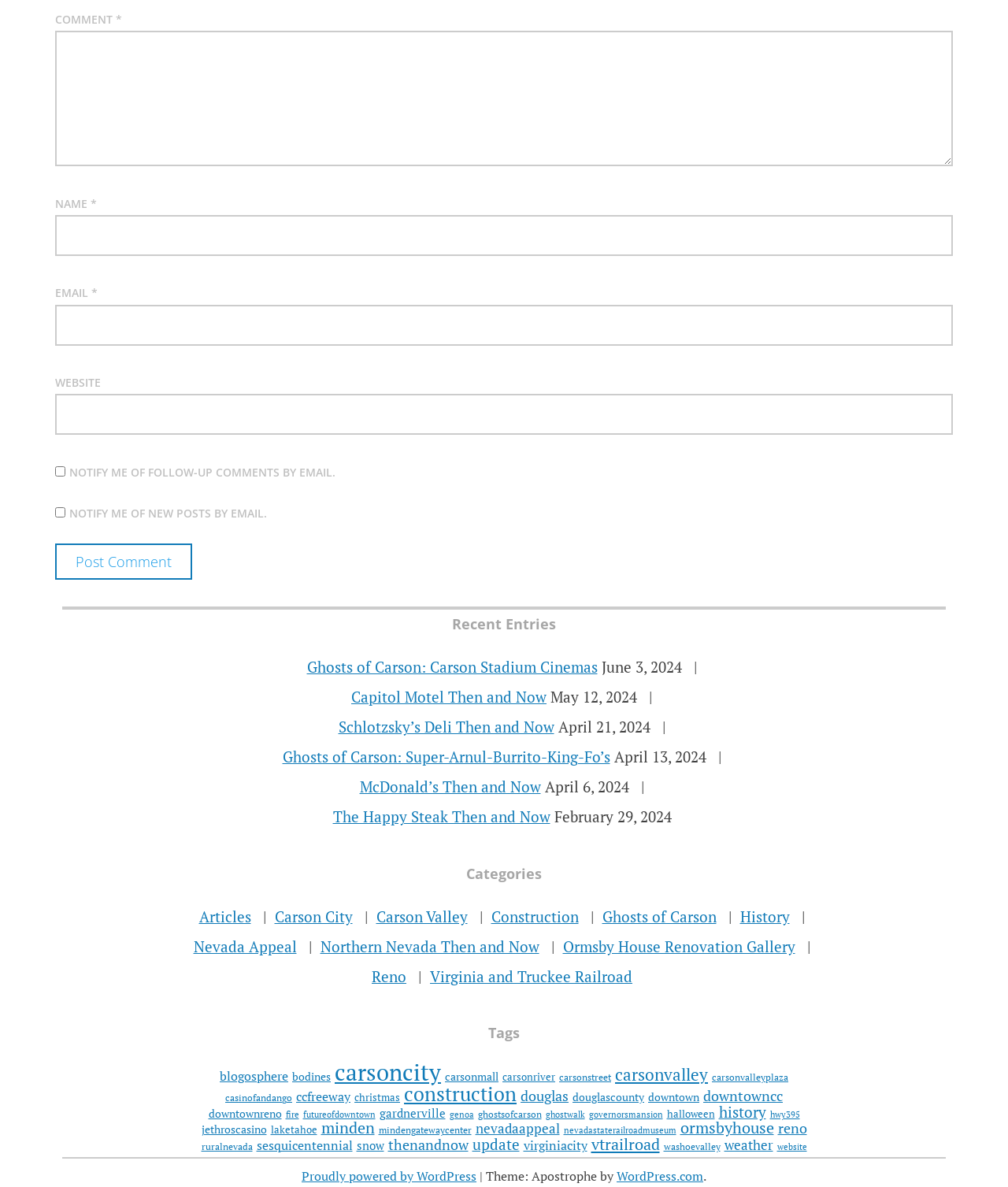What is the position of the 'Post Comment' button?
Offer a detailed and exhaustive answer to the question.

The 'Post Comment' button is located below the comment form, specifically at the coordinates [0.055, 0.458, 0.191, 0.489], which indicates its position at the bottom of the comment form.